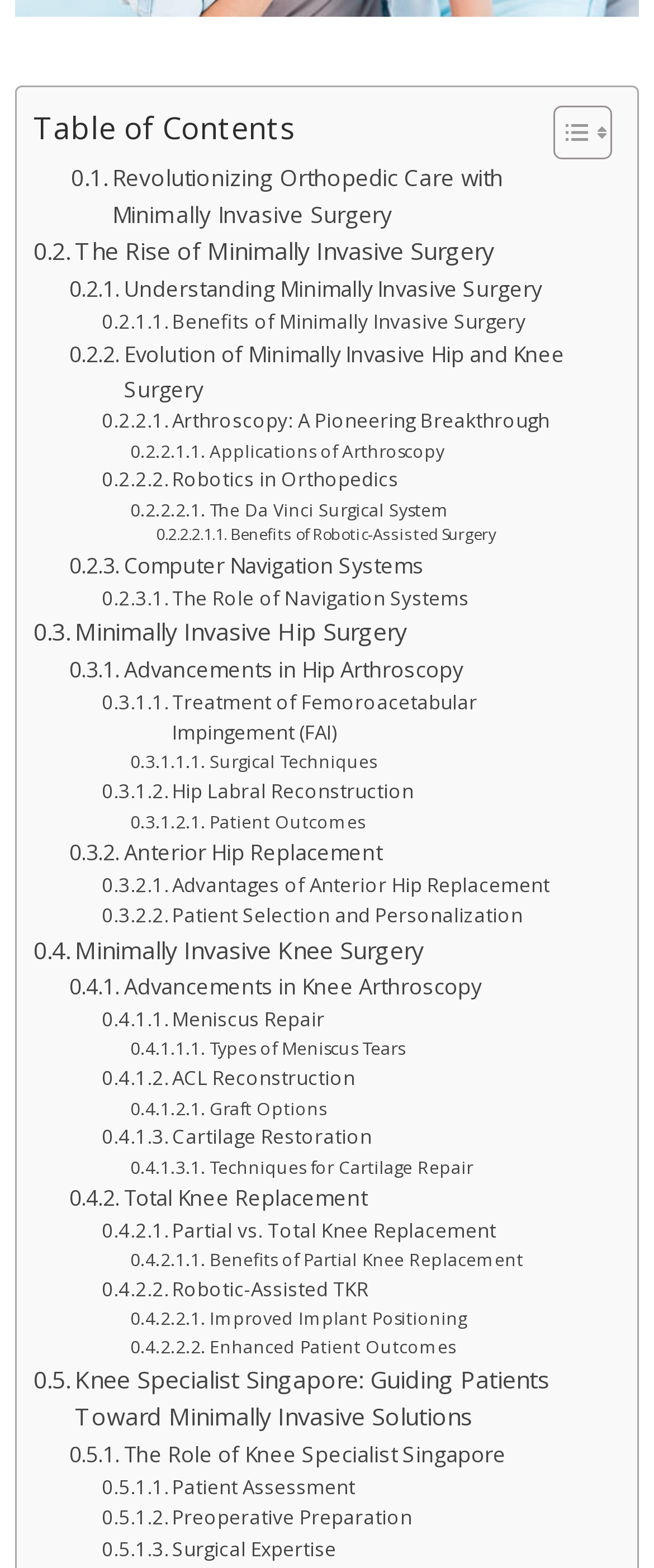Locate the UI element described as follows: "Anterior Hip Replacement". Return the bounding box coordinates as four float numbers between 0 and 1 in the order [left, top, right, bottom].

[0.106, 0.533, 0.584, 0.555]